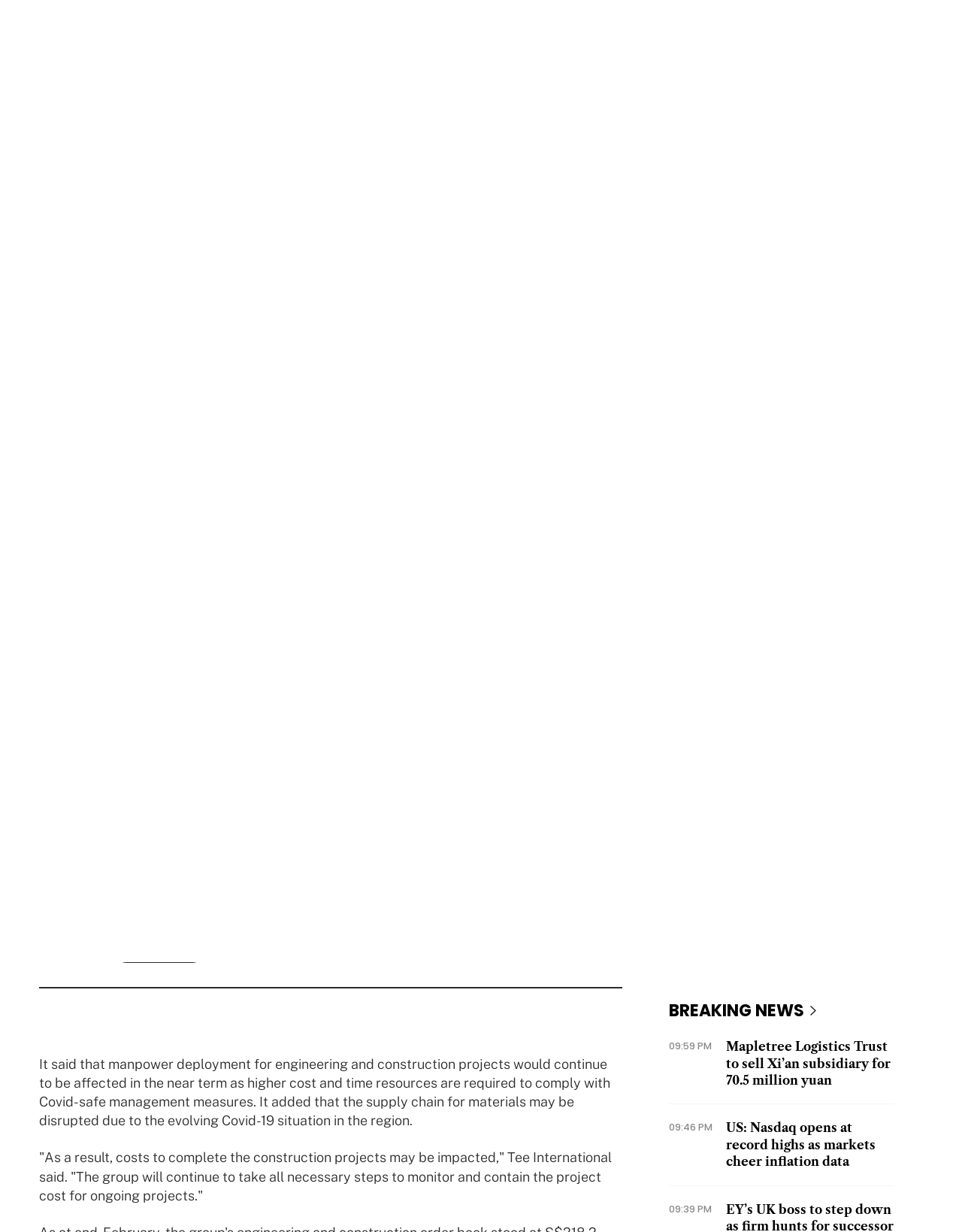Could you specify the bounding box coordinates for the clickable section to complete the following instruction: "Toggle side menu"?

[0.006, 0.02, 0.044, 0.049]